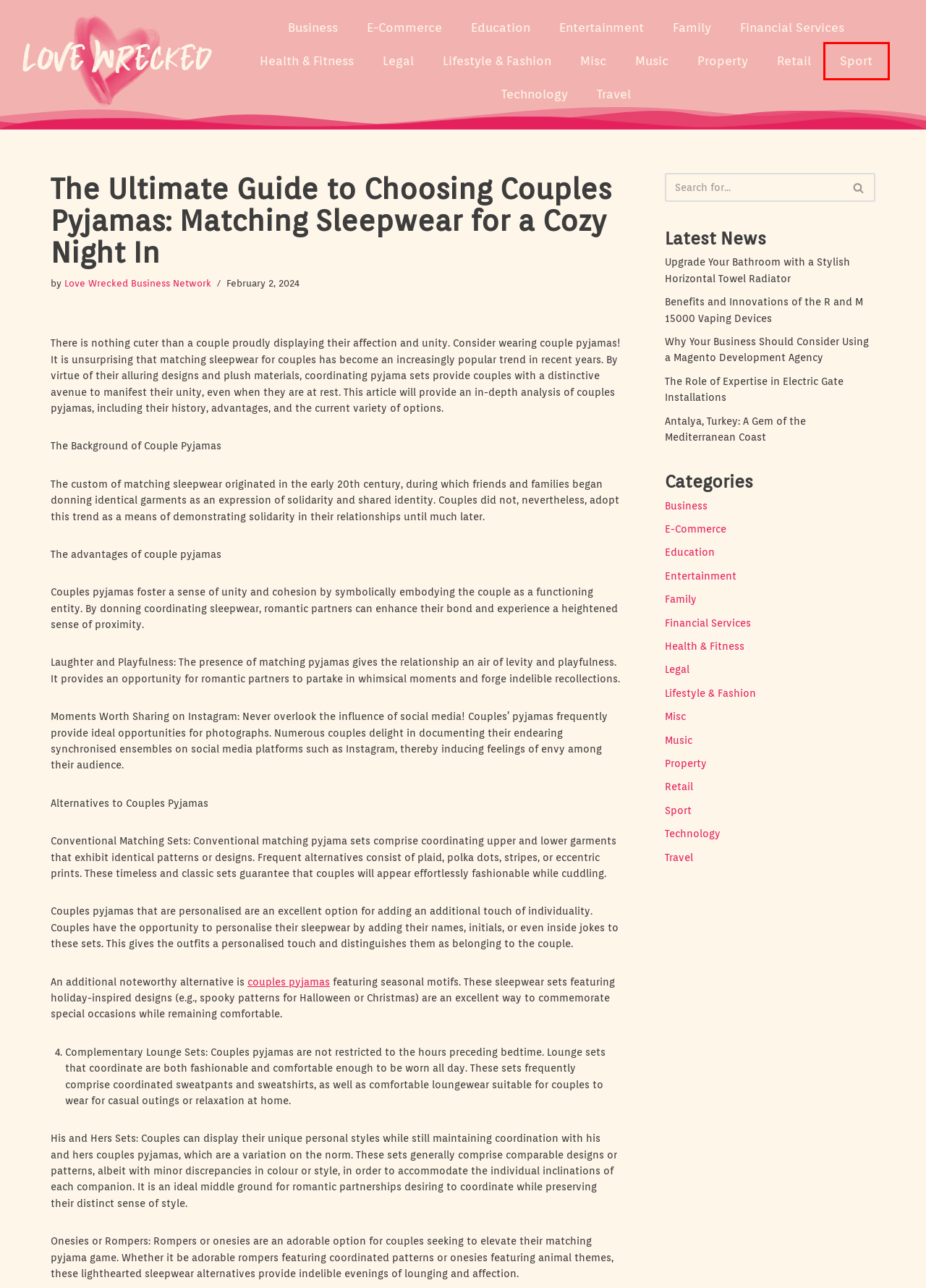You have been given a screenshot of a webpage, where a red bounding box surrounds a UI element. Identify the best matching webpage description for the page that loads after the element in the bounding box is clicked. Options include:
A. Love Wrecked Business Network, Author at Love Wrecked Business Network
B. Benefits and Innovations of the R and M 15000 Vaping Devices - Love Wrecked Business Network
C. Sport Archives - Love Wrecked Business Network
D. Financial Services Archives - Love Wrecked Business Network
E. Property Archives - Love Wrecked Business Network
F. Why Your Business Should Consider Using a Magento Development Agency - Love Wrecked Business Network
G. Business Archives - Love Wrecked Business Network
H. Family Archives - Love Wrecked Business Network

C